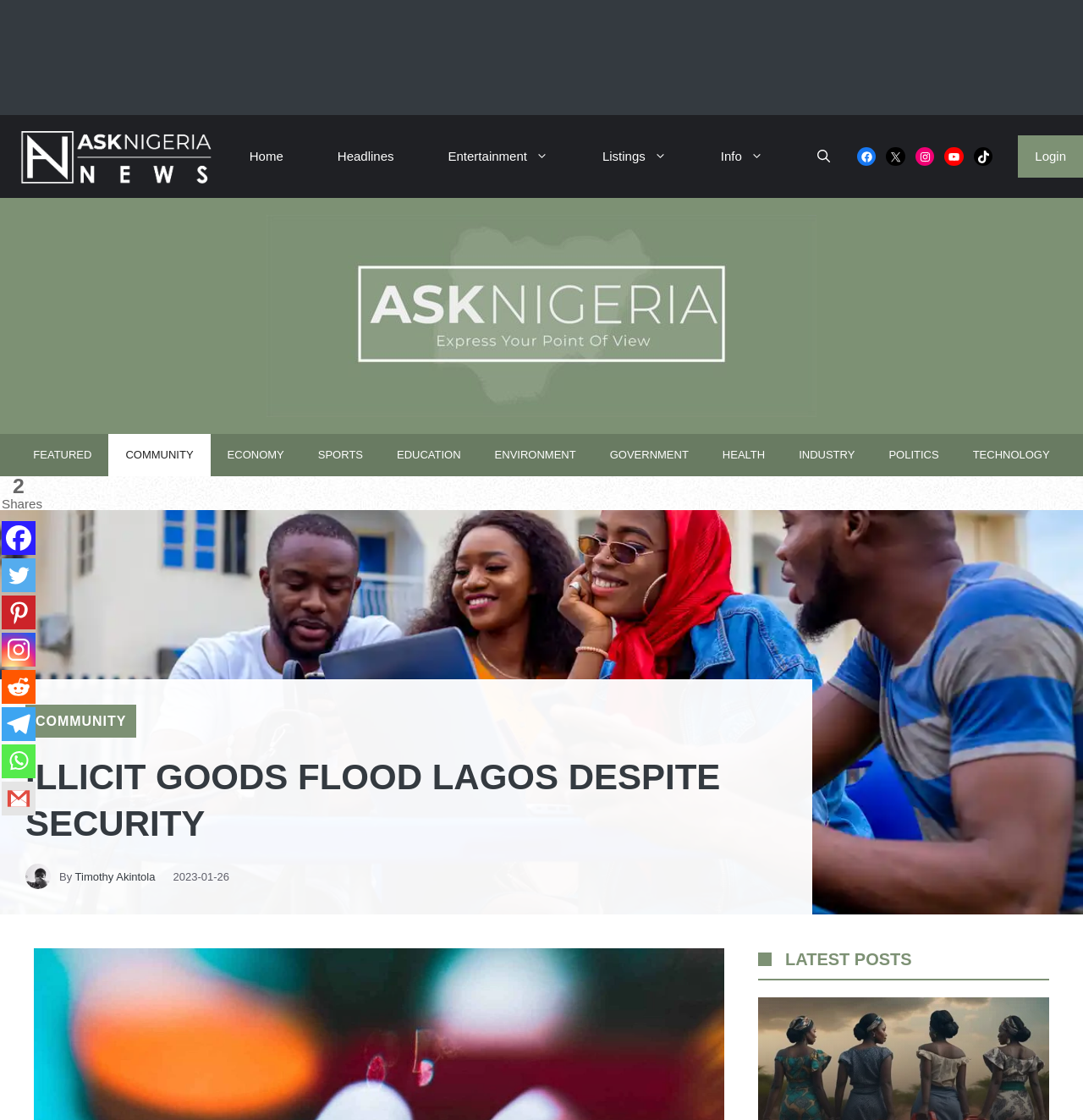Please provide a comprehensive response to the question below by analyzing the image: 
What is the name of the website?

The name of the website can be found in the top-left corner of the webpage, where the logo 'Ask Nigeria' is displayed.